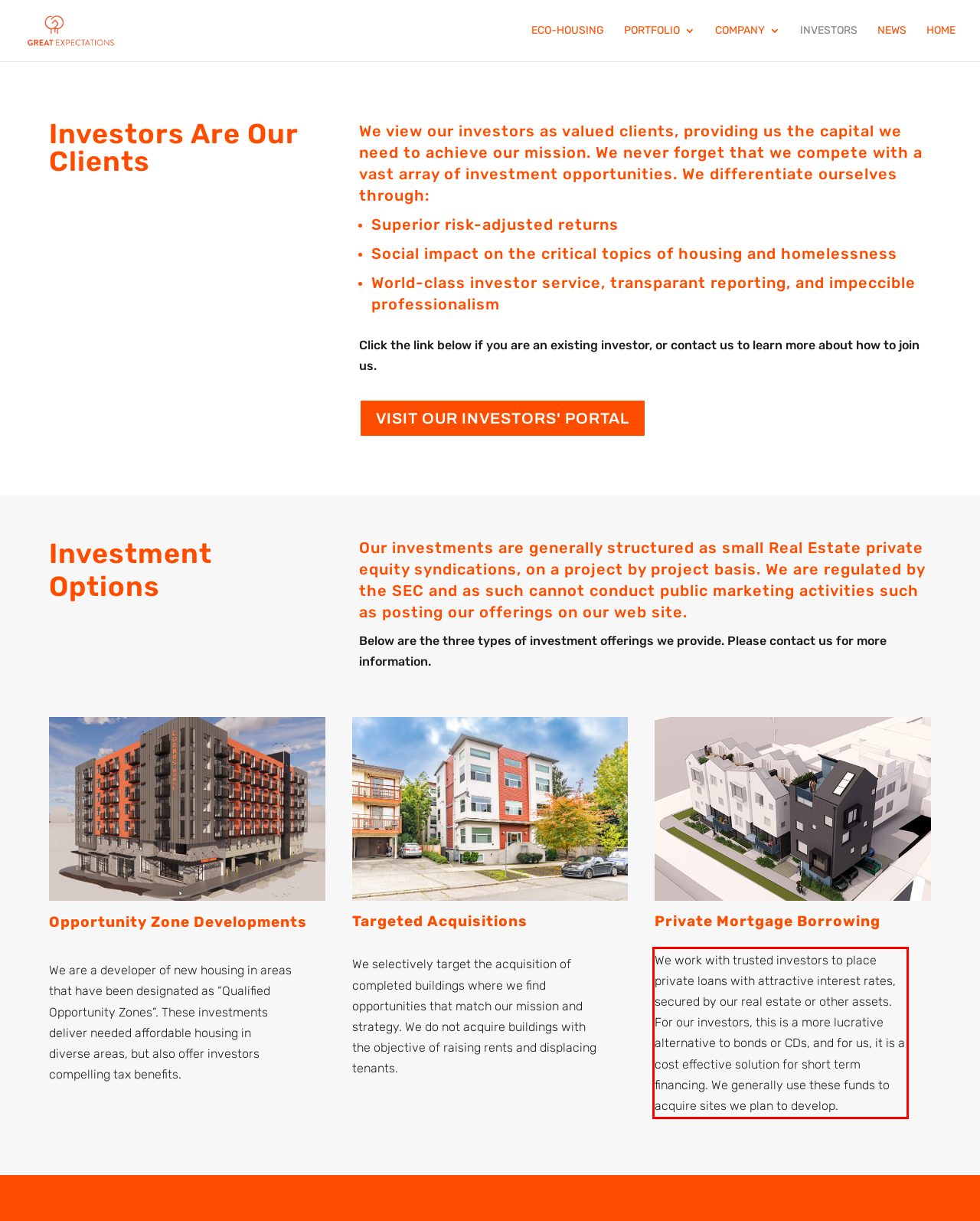There is a screenshot of a webpage with a red bounding box around a UI element. Please use OCR to extract the text within the red bounding box.

We work with trusted investors to place private loans with attractive interest rates, secured by our real estate or other assets. For our investors, this is a more lucrative alternative to bonds or CDs, and for us, it is a cost effective solution for short term financing. We generally use these funds to acquire sites we plan to develop.